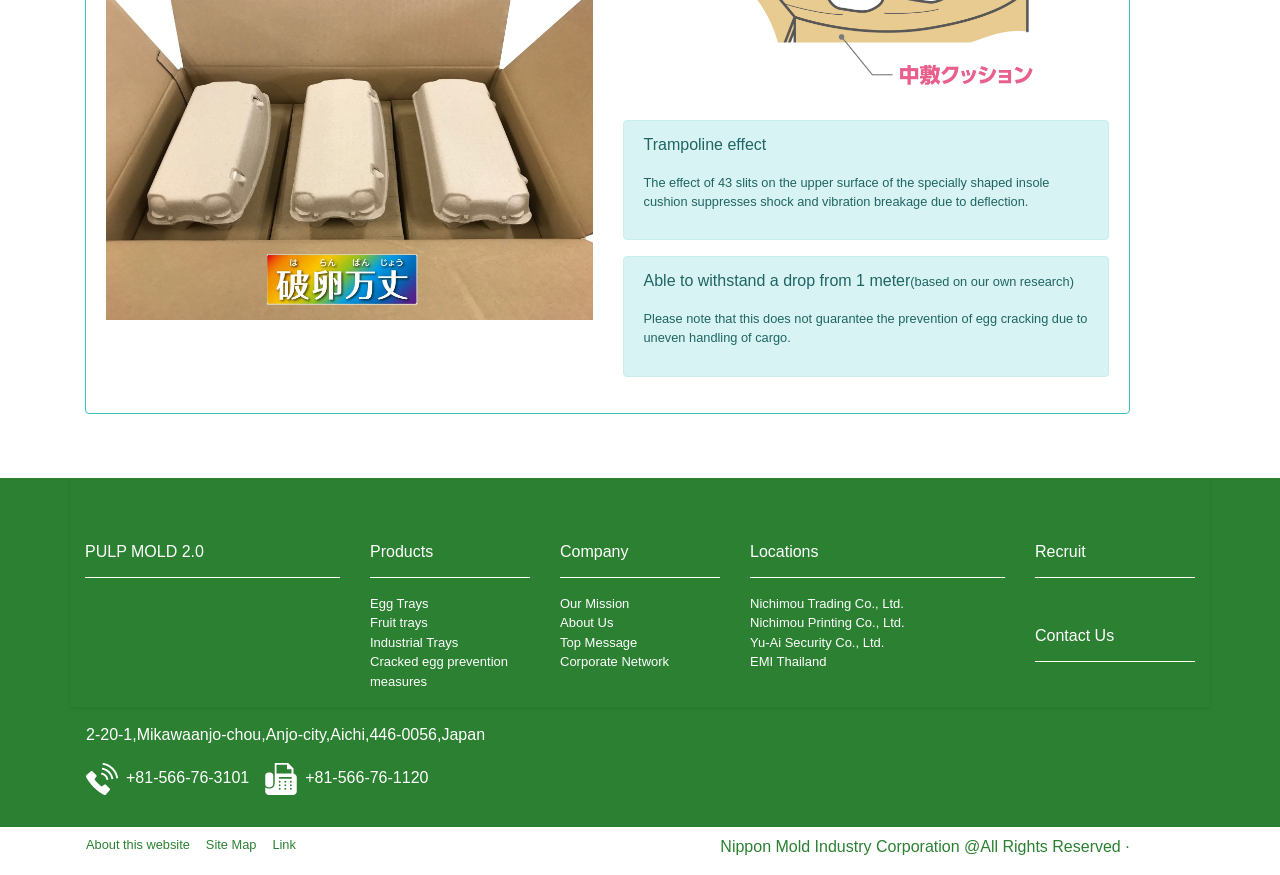Please identify the bounding box coordinates of the clickable element to fulfill the following instruction: "Go to Products". The coordinates should be four float numbers between 0 and 1, i.e., [left, top, right, bottom].

[0.289, 0.62, 0.338, 0.64]